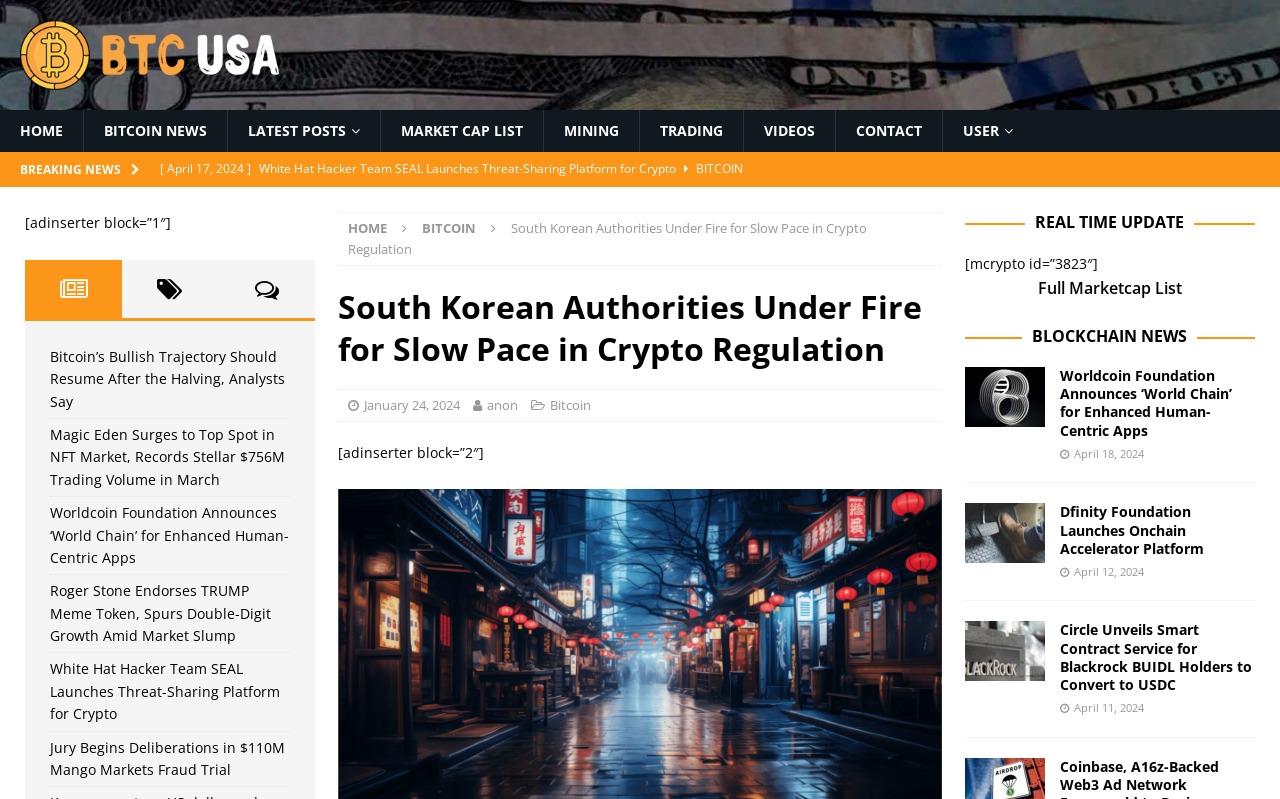Describe the entire webpage, focusing on both content and design.

This webpage appears to be a cryptocurrency news website, with a focus on Bitcoin and blockchain-related news. At the top of the page, there is a navigation menu with links to various sections, including "HOME", "BITCOIN NEWS", "LATEST POSTS", "MARKET CAP LIST", "MINING", "TRADING", "VIDEOS", "CONTACT", and "USER".

Below the navigation menu, there is a section with a heading "BREAKING NEWS" and several links to news articles, each with a date and a brief summary. These articles appear to be related to cryptocurrency and blockchain news.

To the right of the breaking news section, there is a column with several links to news articles, each with a brief summary. These articles appear to be related to Bitcoin and cryptocurrency news.

Further down the page, there is a section with a heading "REAL TIME UPDATE" and a link to a "Full Marketcap List". Below this section, there is a heading "BLOCKCHAIN NEWS" and several links to news articles related to blockchain news.

The page also features several figures, each with a link to a news article related to blockchain and cryptocurrency news. These figures appear to be images or icons representing the news articles.

Overall, the webpage appears to be a news website focused on cryptocurrency and blockchain news, with a variety of sections and links to news articles.